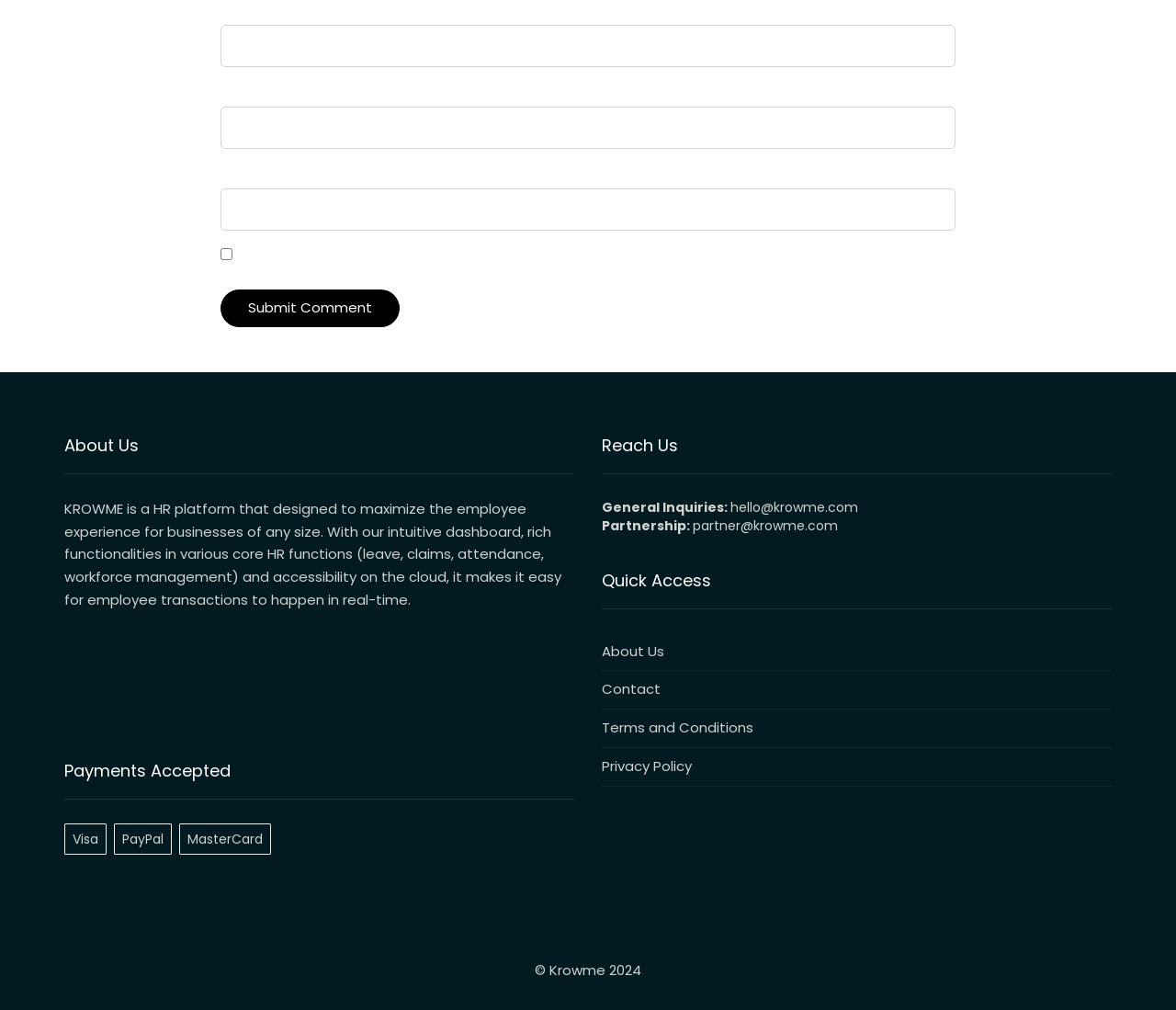Identify the bounding box coordinates of the element to click to follow this instruction: 'Enter your name'. Ensure the coordinates are four float values between 0 and 1, provided as [left, top, right, bottom].

[0.188, 0.024, 0.812, 0.066]